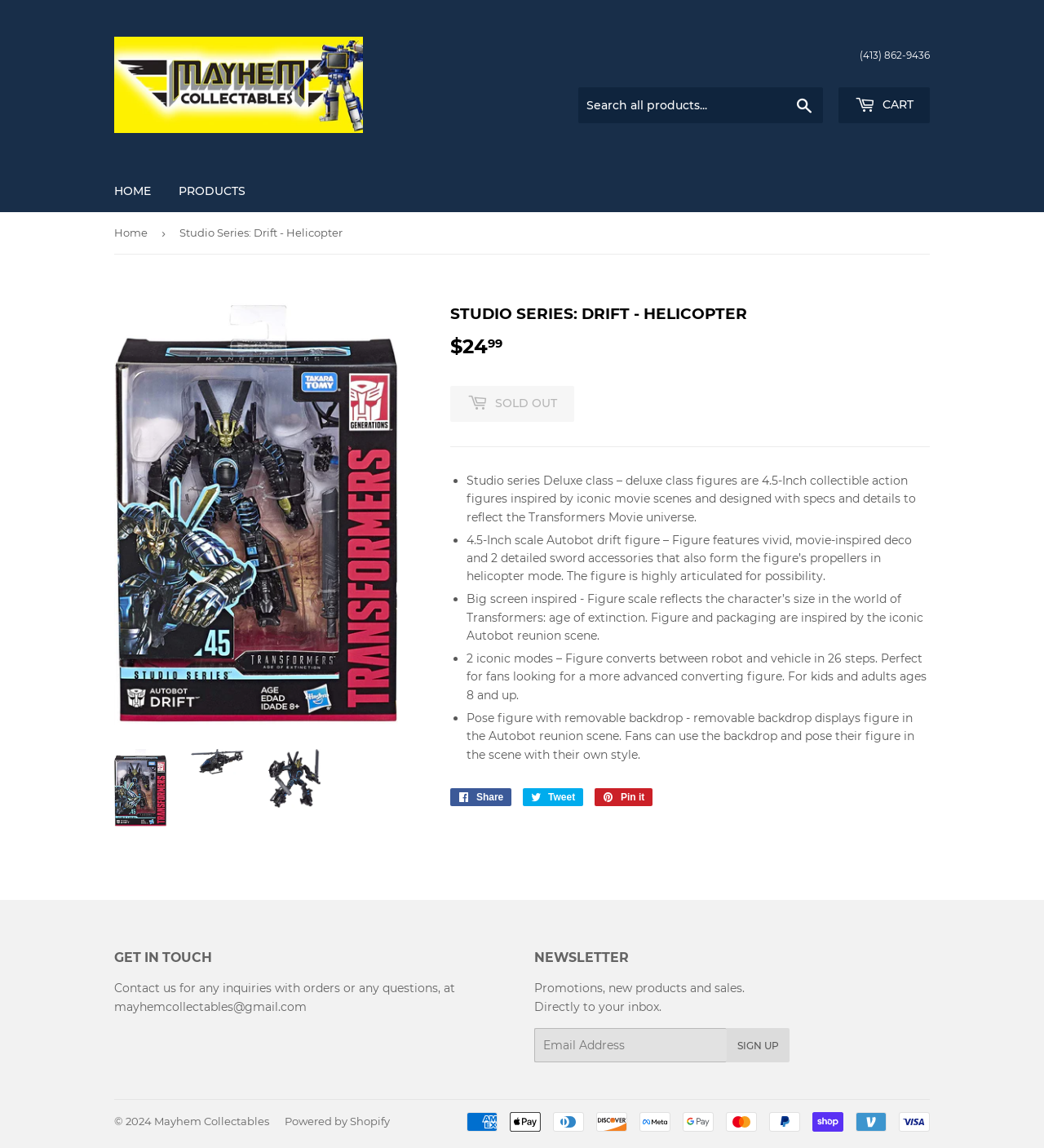What is the scale of the Autobot drift figure?
Analyze the image and provide a thorough answer to the question.

The scale of the Autobot drift figure can be found in the product description section, where it is mentioned that the figure is '4.5-Inch scale Autobot drift figure'.